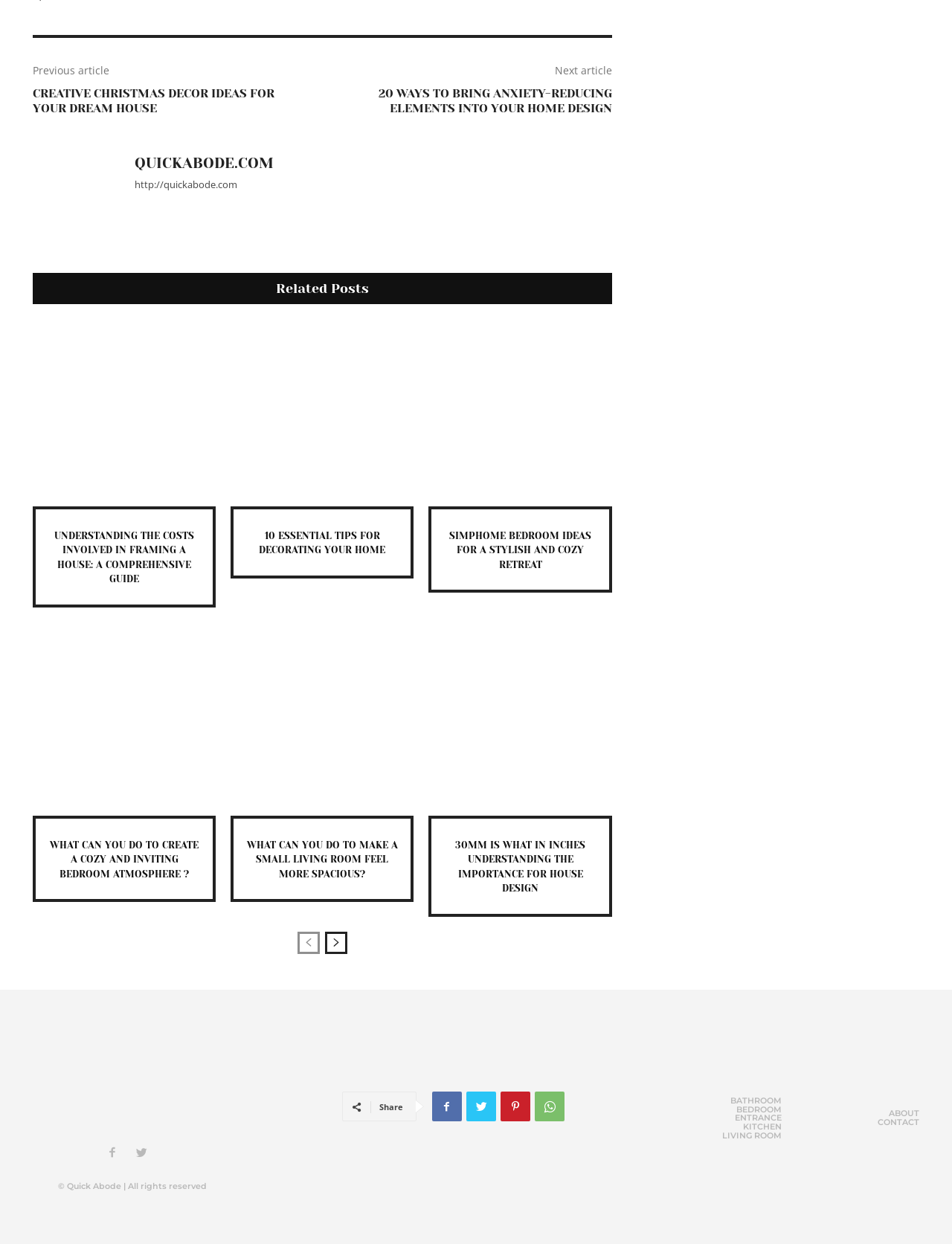How many categories are available in the top navigation menu?
Please answer using one word or phrase, based on the screenshot.

6